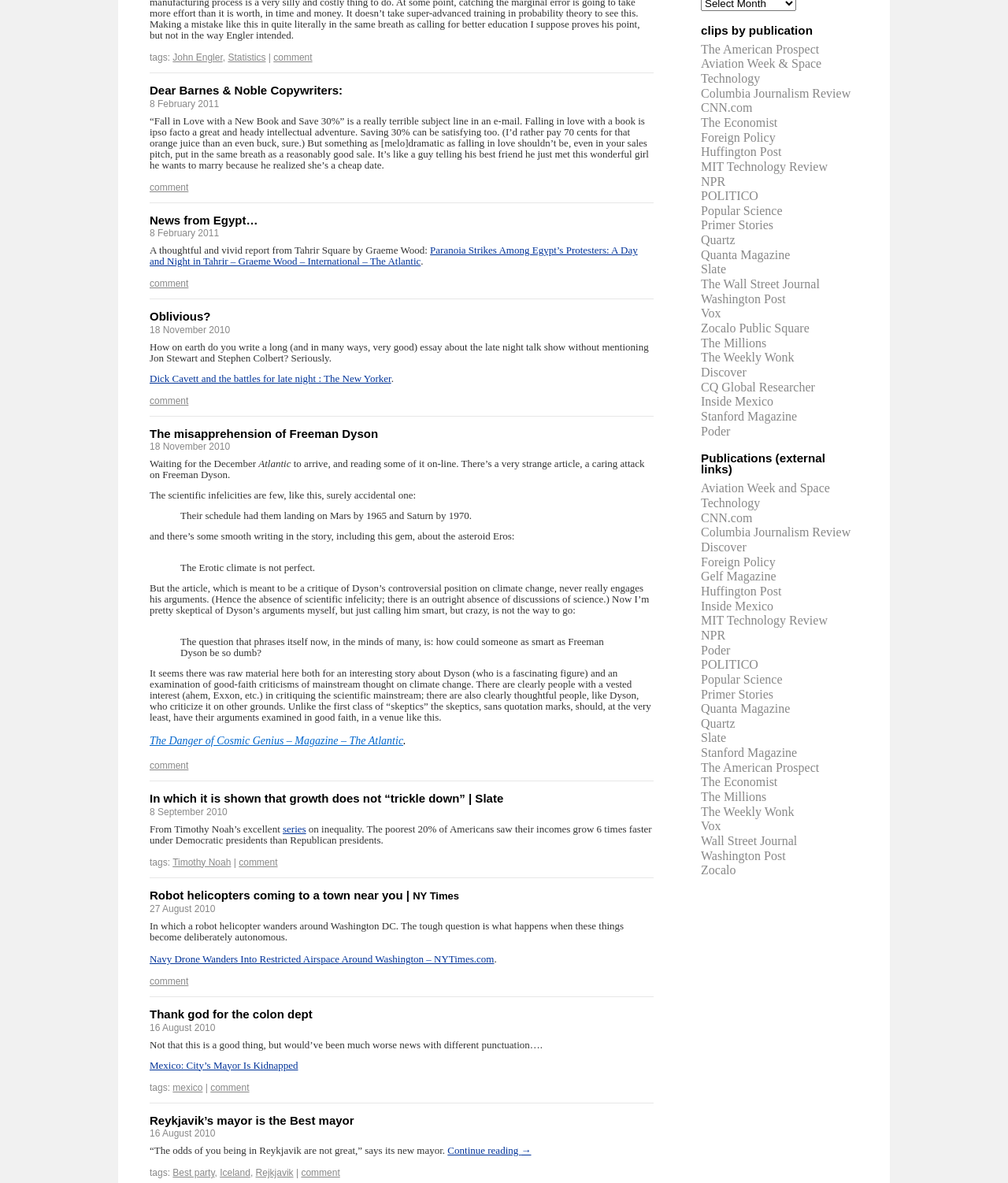What is the date of the article 'Robot helicopters coming to a town near you'?
Provide an in-depth and detailed explanation in response to the question.

I found the date of the article 'Robot helicopters coming to a town near you' by looking at the StaticText element with the text '27 August 2010' which is located below the article title.